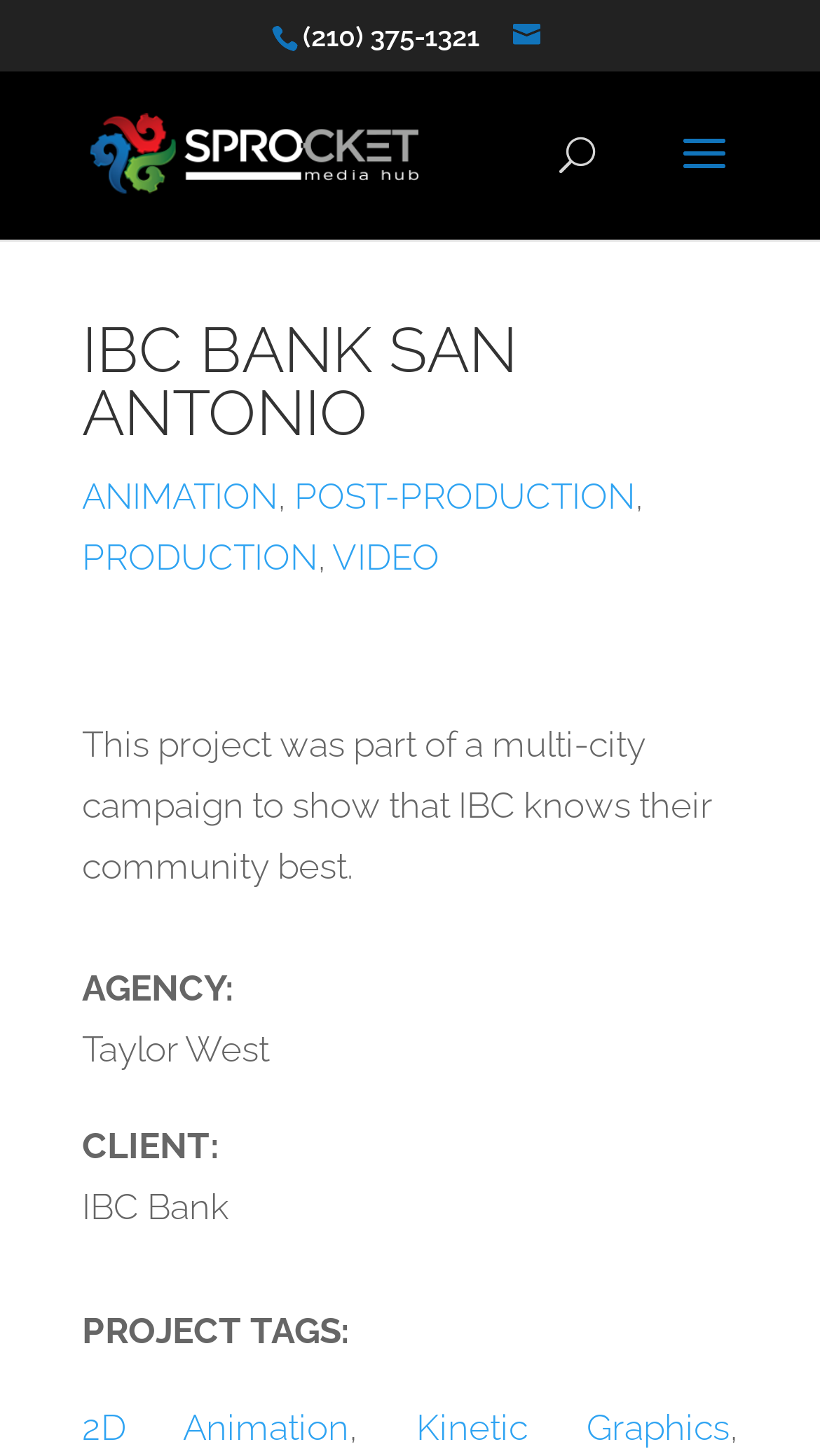Identify the webpage's primary heading and generate its text.

IBC BANK SAN ANTONIO